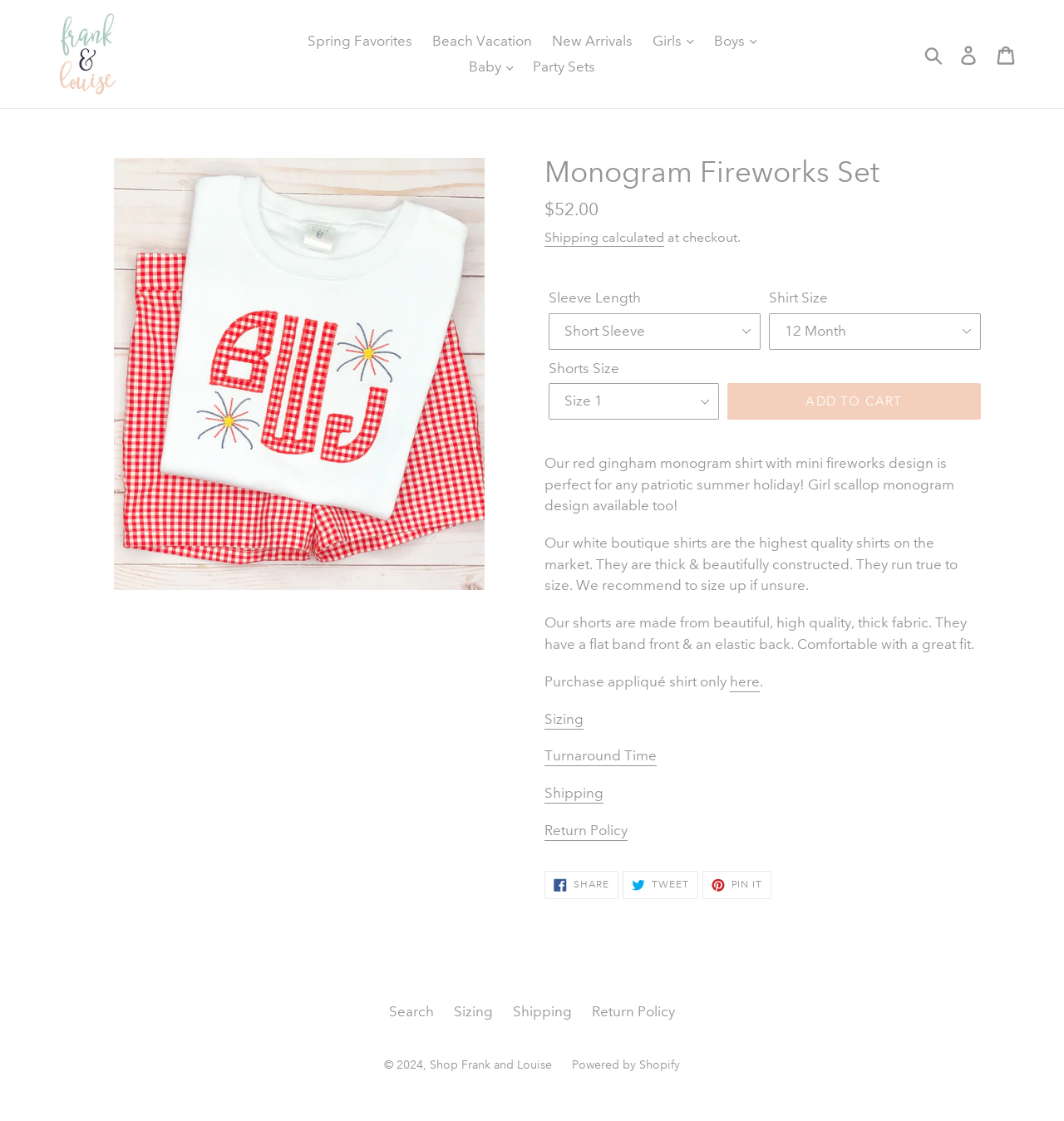Identify the bounding box coordinates of the section to be clicked to complete the task described by the following instruction: "Log in to your account". The coordinates should be four float numbers between 0 and 1, formatted as [left, top, right, bottom].

[0.893, 0.031, 0.93, 0.065]